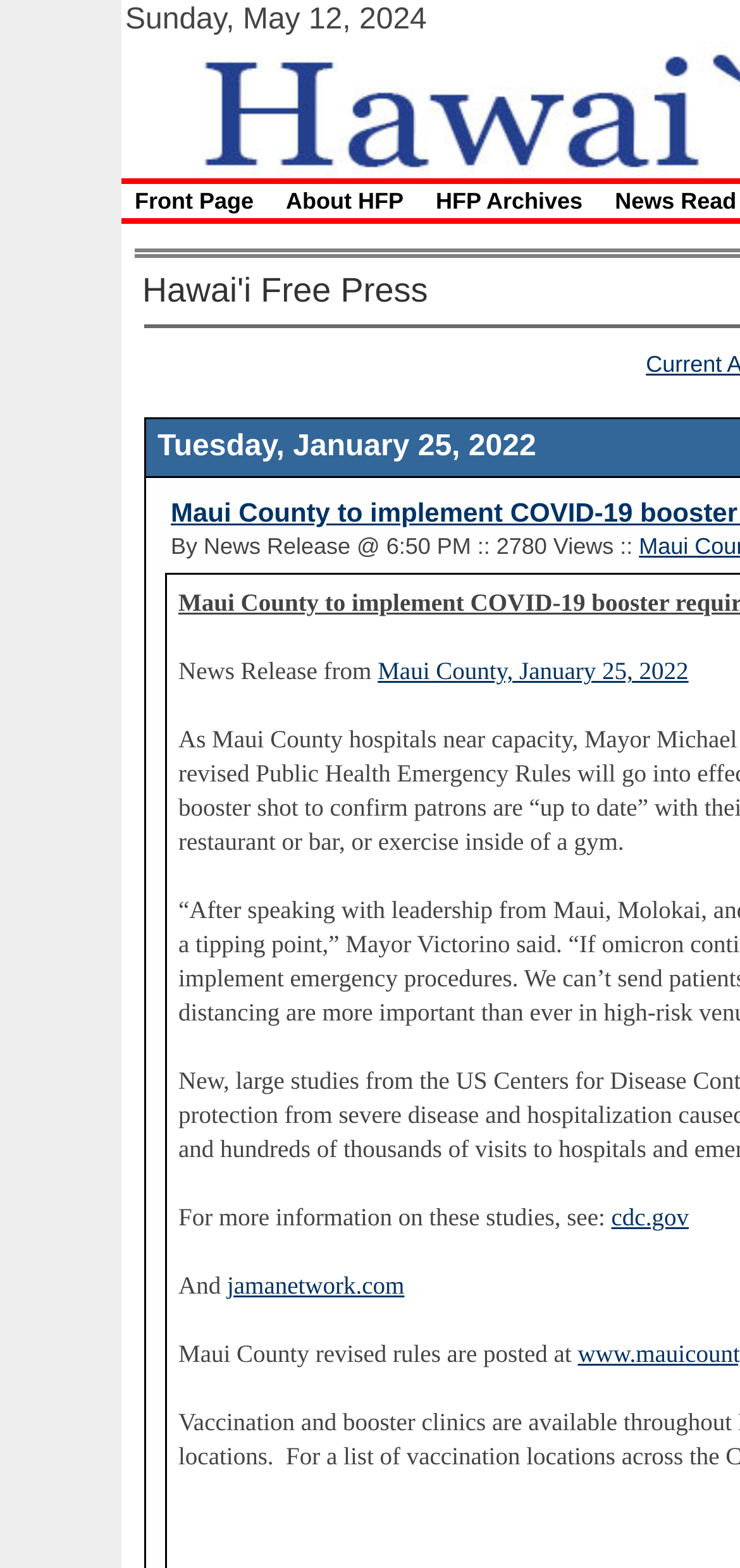Find the bounding box of the UI element described as follows: "Maui County, January 25, 2022".

[0.51, 0.42, 0.93, 0.437]